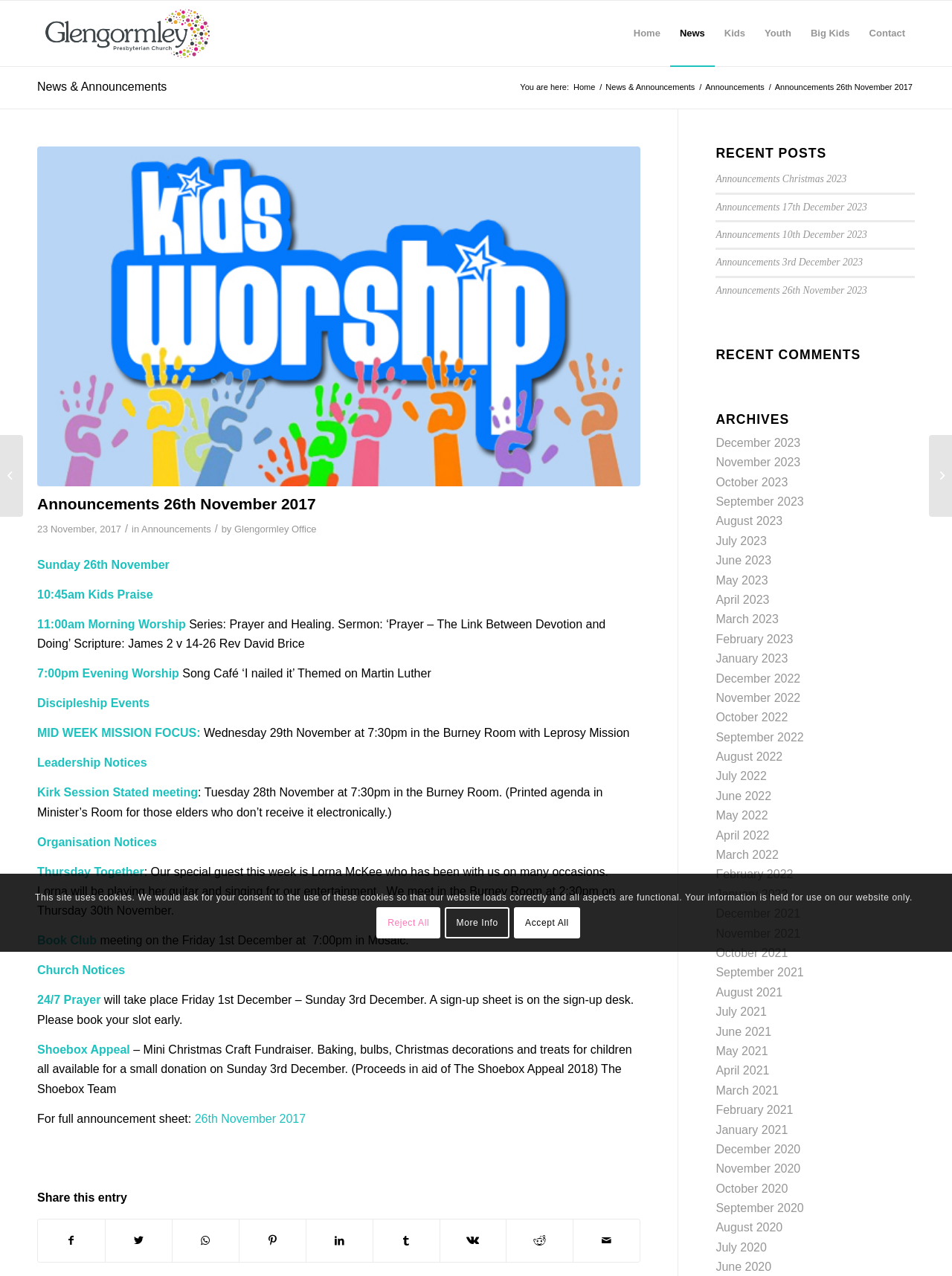Locate the bounding box coordinates of the area to click to fulfill this instruction: "Click on the 'Input Housing' link". The bounding box should be presented as four float numbers between 0 and 1, in the order [left, top, right, bottom].

None